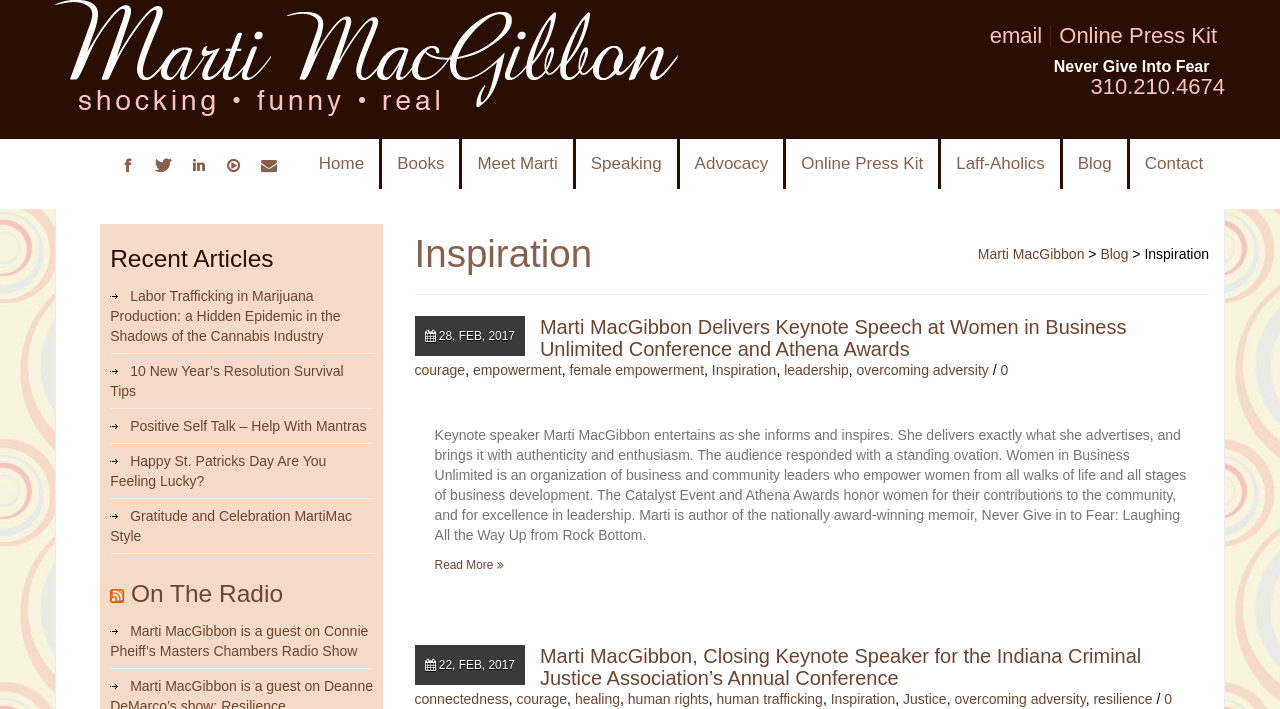Please determine the bounding box coordinates of the area that needs to be clicked to complete this task: 'Click the 'Home' link'. The coordinates must be four float numbers between 0 and 1, formatted as [left, top, right, bottom].

[0.237, 0.196, 0.299, 0.267]